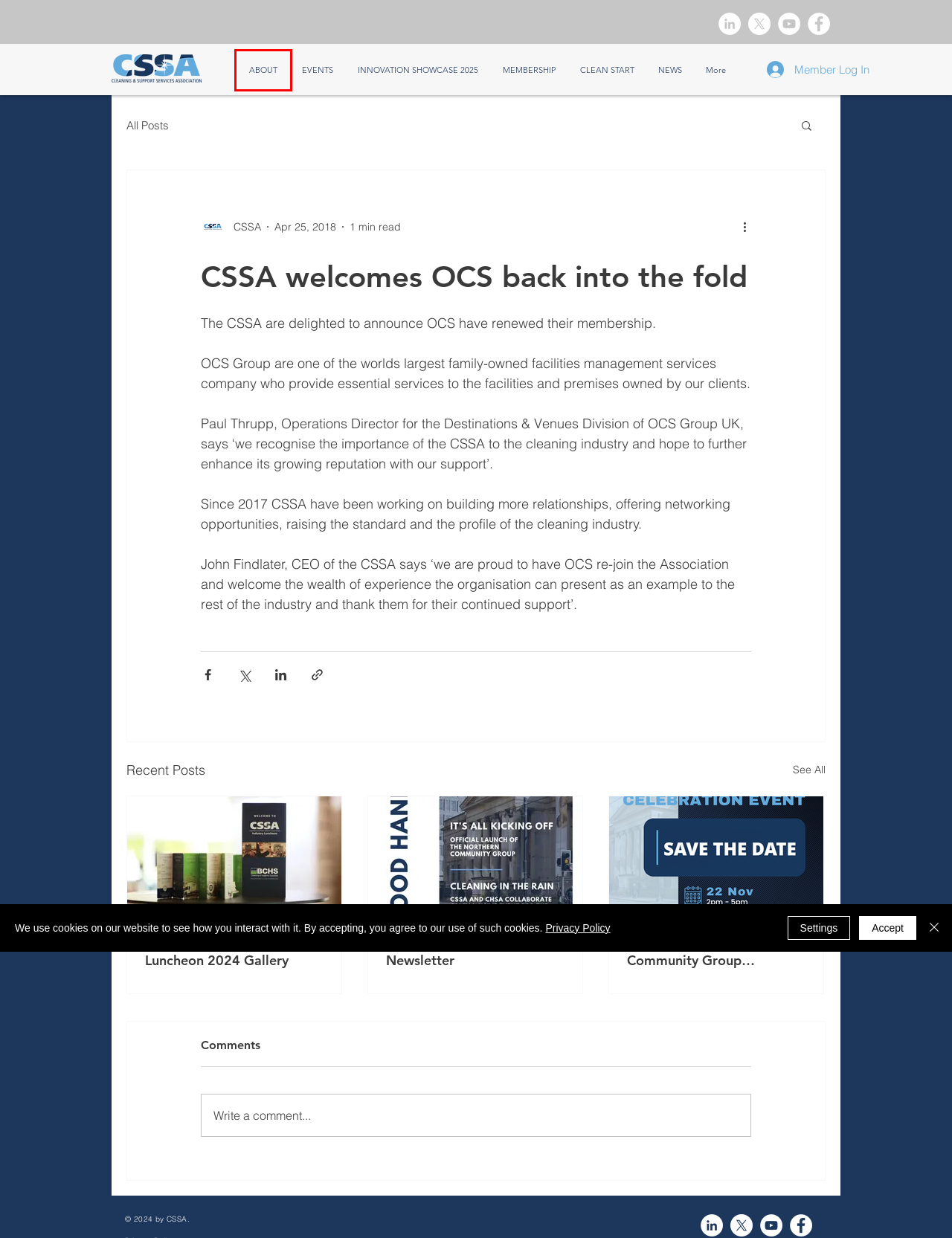Review the screenshot of a webpage which includes a red bounding box around an element. Select the description that best fits the new webpage once the element in the bounding box is clicked. Here are the candidates:
A. Spring 23/24 Northern Newsletter
B. ABOUT CSSA | Cleaning & Support Services Association
C. CLEAN START | CSSA
D. EVENTS | CSSA
E. INNOVATION SHOWCASE | Cleaning & Support Services Association
F. CSSA NEWS | Cleaning & Support Services Association
G. CSSA Savoy Industry Luncheon 2024 Gallery
H. CSSA MEMBERSHIP | Cleaning & Support Services Association

B